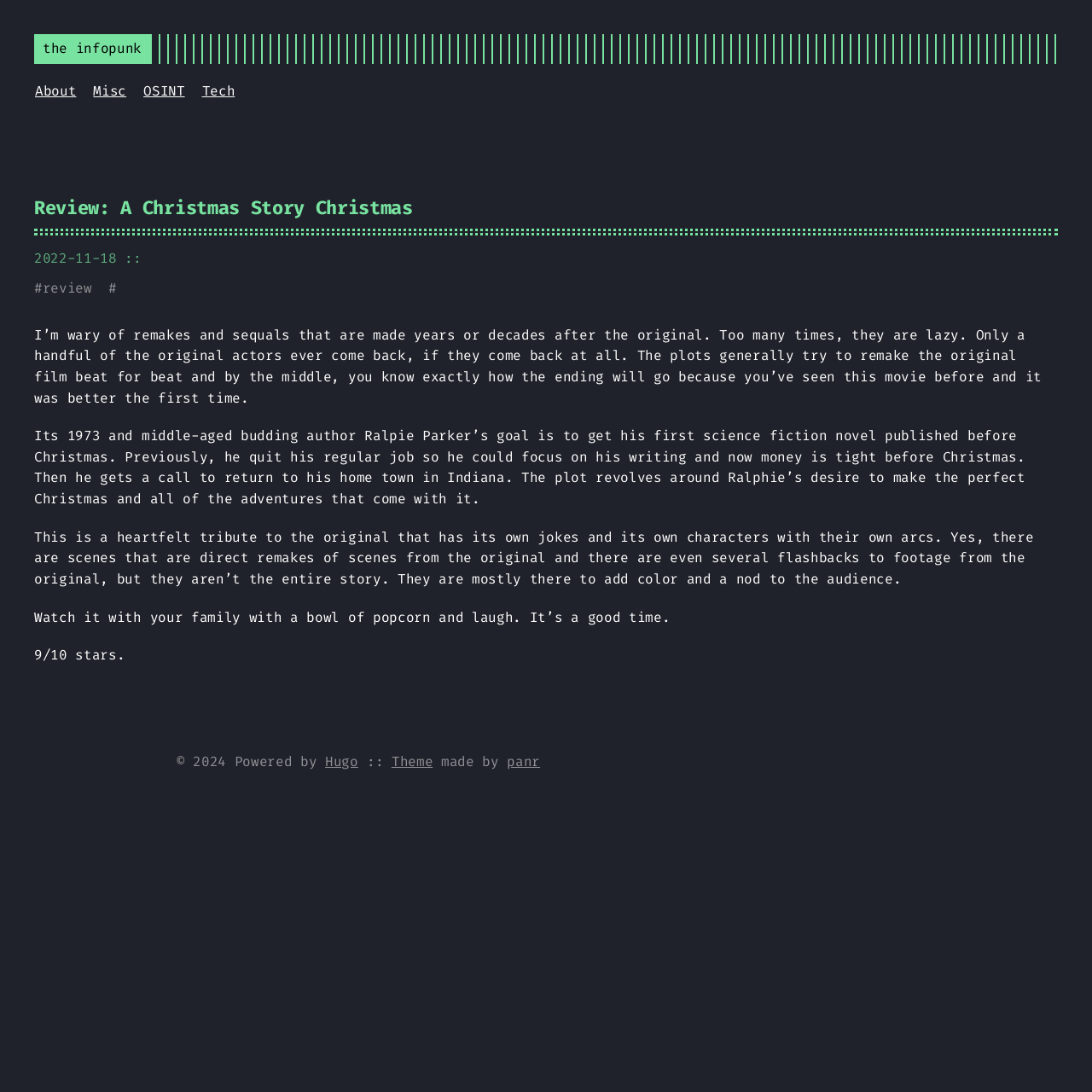Identify the bounding box coordinates necessary to click and complete the given instruction: "read the review".

[0.031, 0.179, 0.378, 0.202]